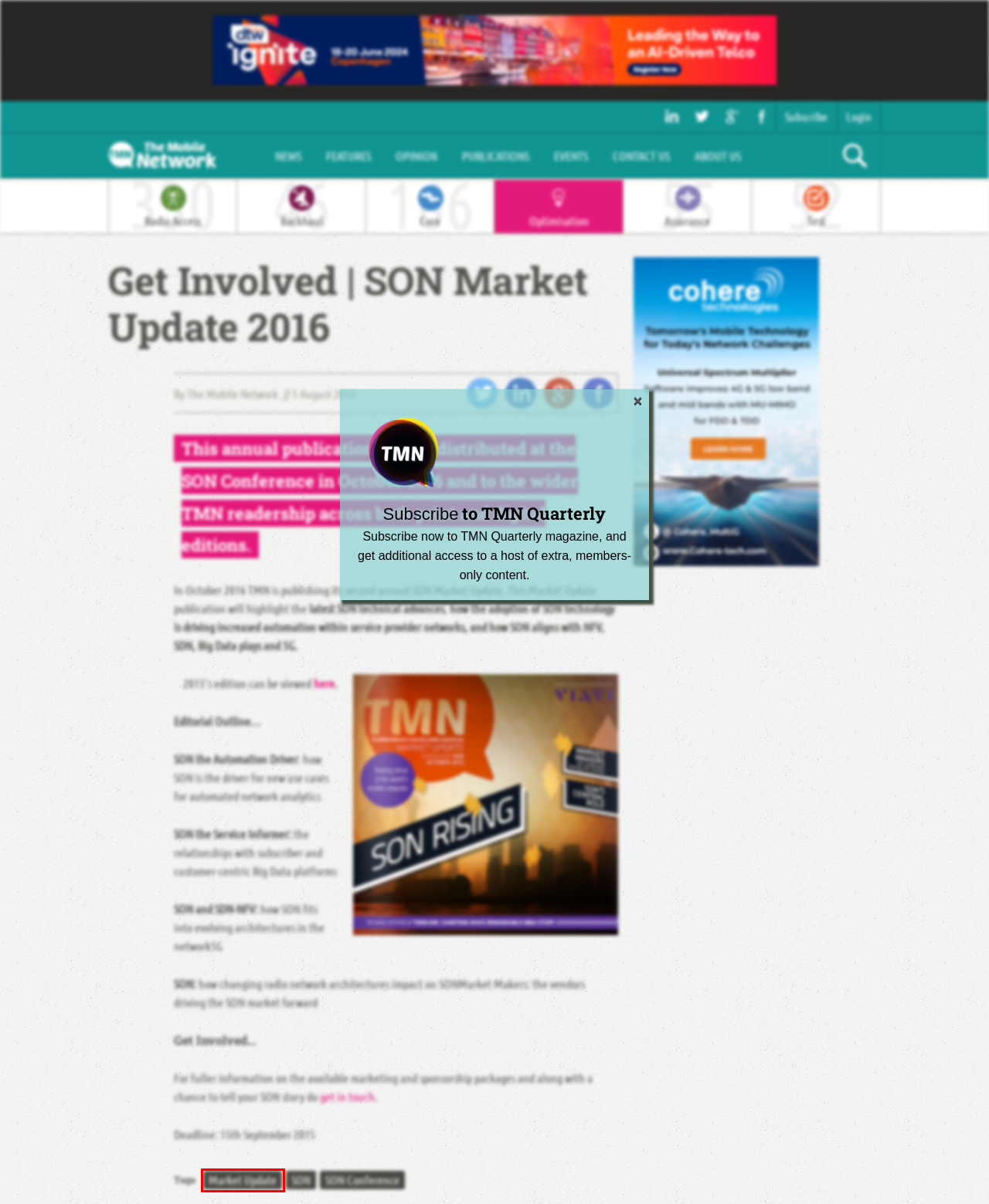Inspect the screenshot of a webpage with a red rectangle bounding box. Identify the webpage description that best corresponds to the new webpage after clicking the element inside the bounding box. Here are the candidates:
A. The Mobile NetworkSubscribe now to TMN Quarterly - The Mobile Network
B. The Mobile NetworkRadio Access Archives - The Mobile Network
C. The Mobile NetworkContact Us - The Mobile Network
D. The Mobile NetworkAssurance Archives - The Mobile Network
E. The Mobile NetworkThe Mobile Network, Author at The Mobile Network
F. The Mobile NetworkAbout Us - The Mobile Network
G. The Mobile NetworkMarket Update Archives - The Mobile Network
H. The Mobile NetworkFeatures Archives - The Mobile Network

G